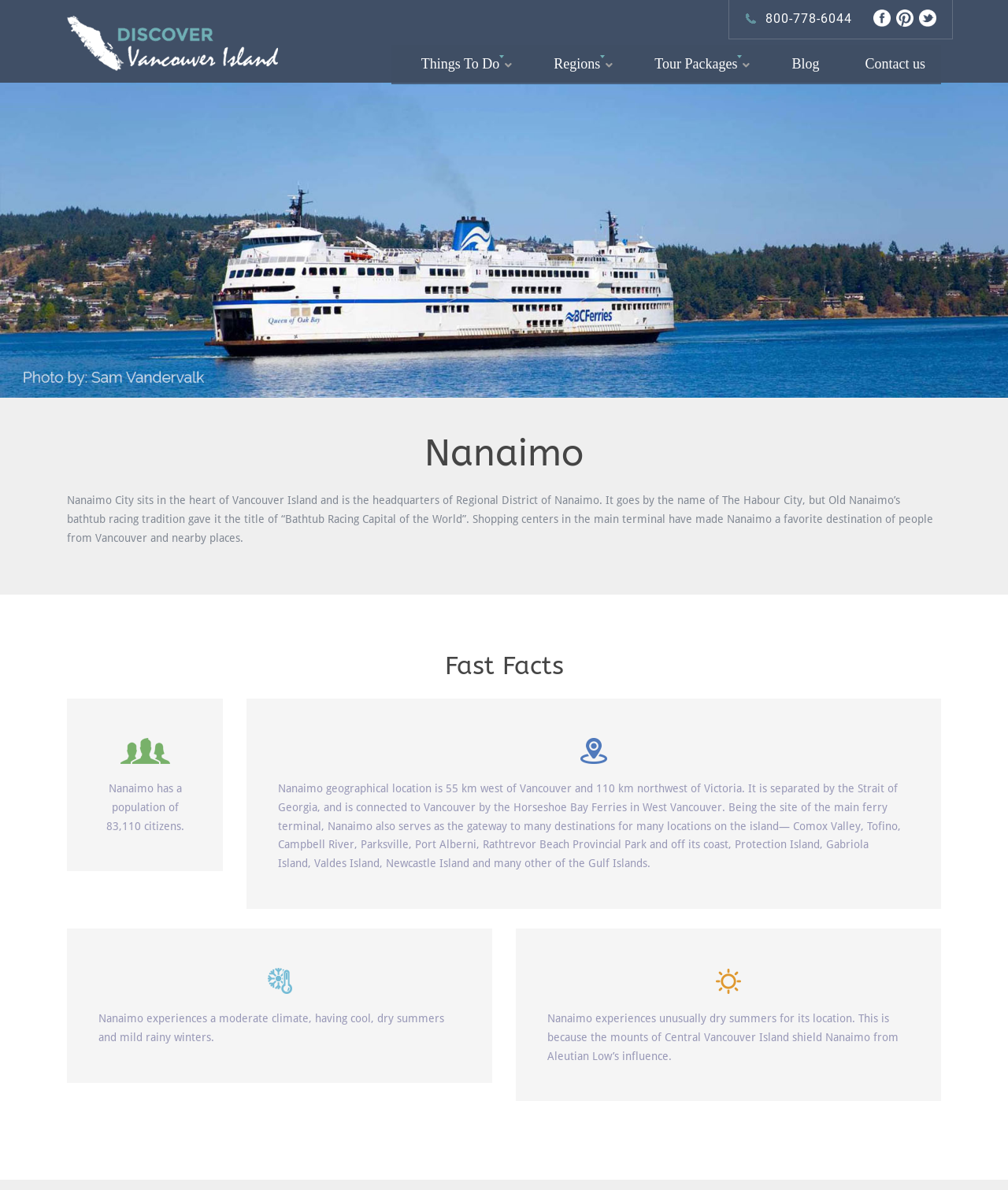Please provide a short answer using a single word or phrase for the question:
What is the purpose of the Horseshoe Bay Ferries?

To connect Nanaimo to Vancouver